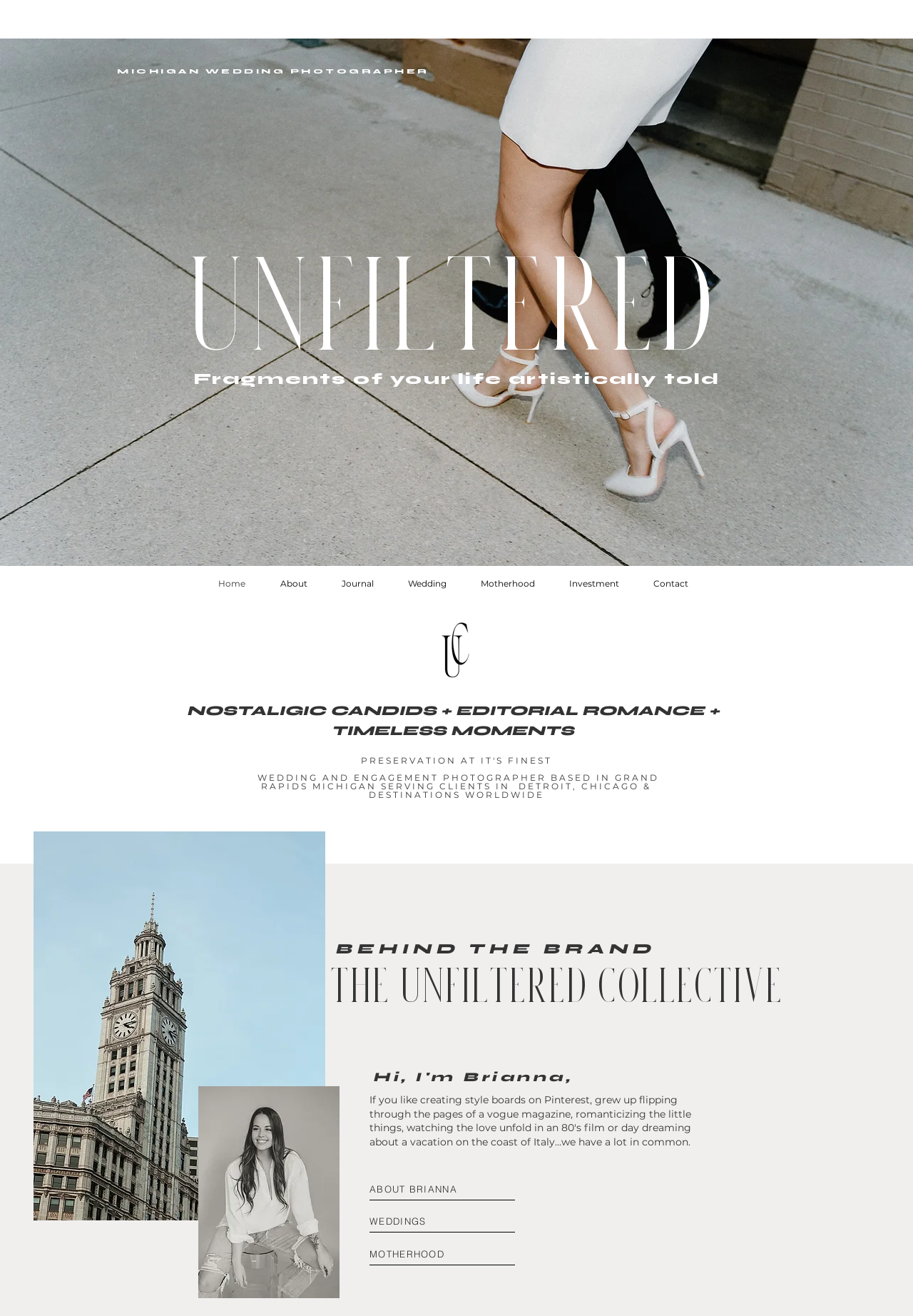Could you indicate the bounding box coordinates of the region to click in order to complete this instruction: "Learn more about 'Wedding' photography".

[0.428, 0.43, 0.508, 0.457]